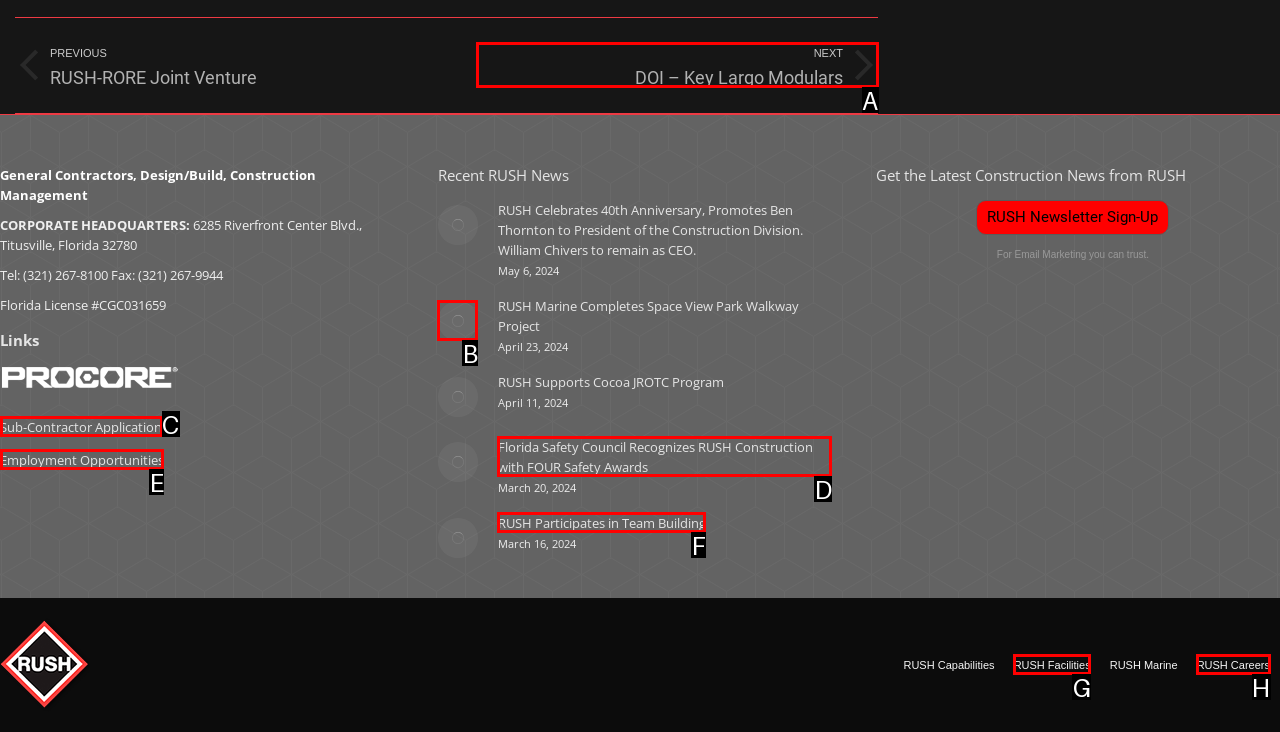Point out the correct UI element to click to carry out this instruction: Click on the 'Employment Opportunities' link
Answer with the letter of the chosen option from the provided choices directly.

E